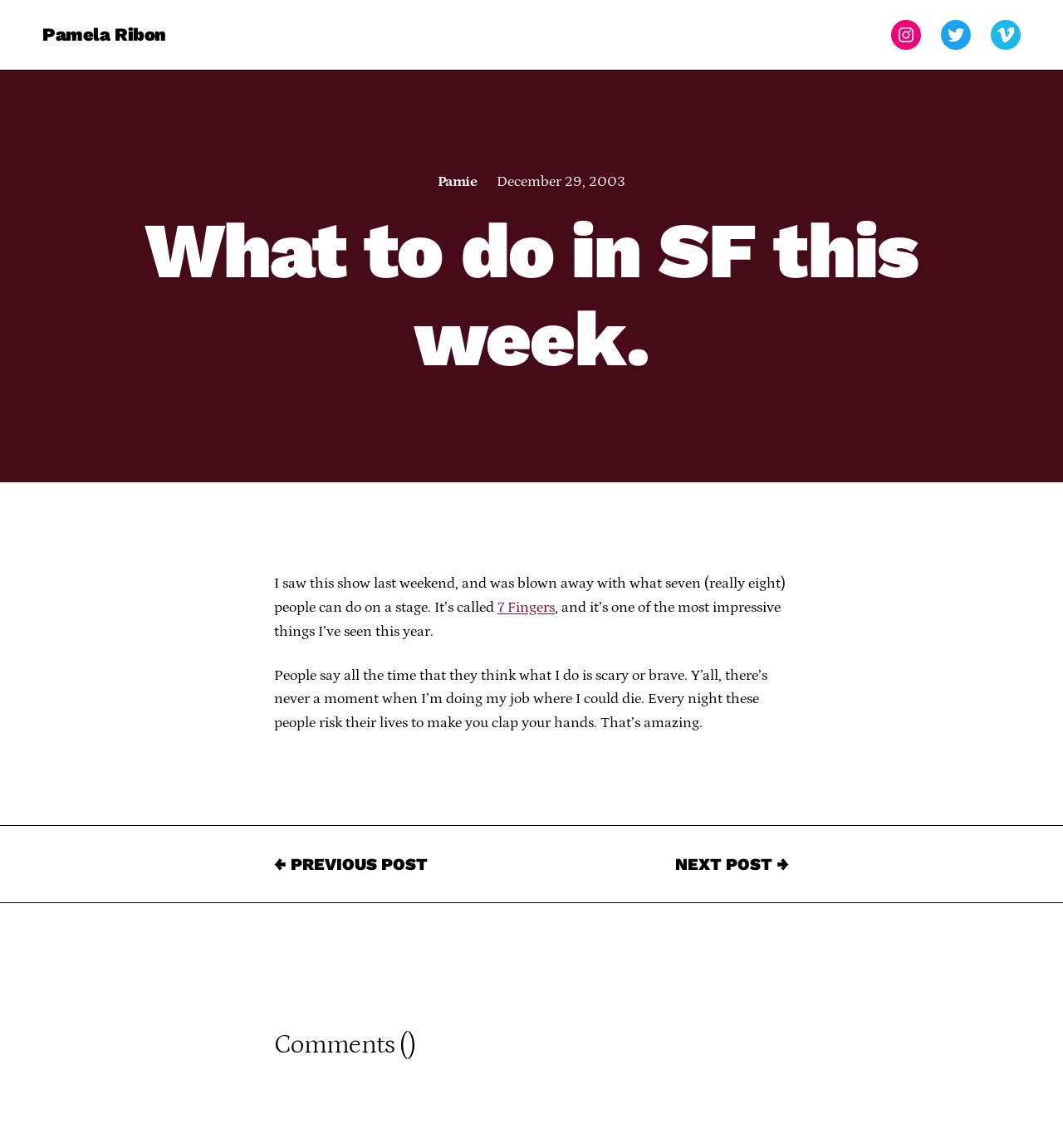Can you identify the bounding box coordinates of the clickable region needed to carry out this instruction: 'view Pamela Ribon's Instagram'? The coordinates should be four float numbers within the range of 0 to 1, stated as [left, top, right, bottom].

[0.838, 0.017, 0.866, 0.043]